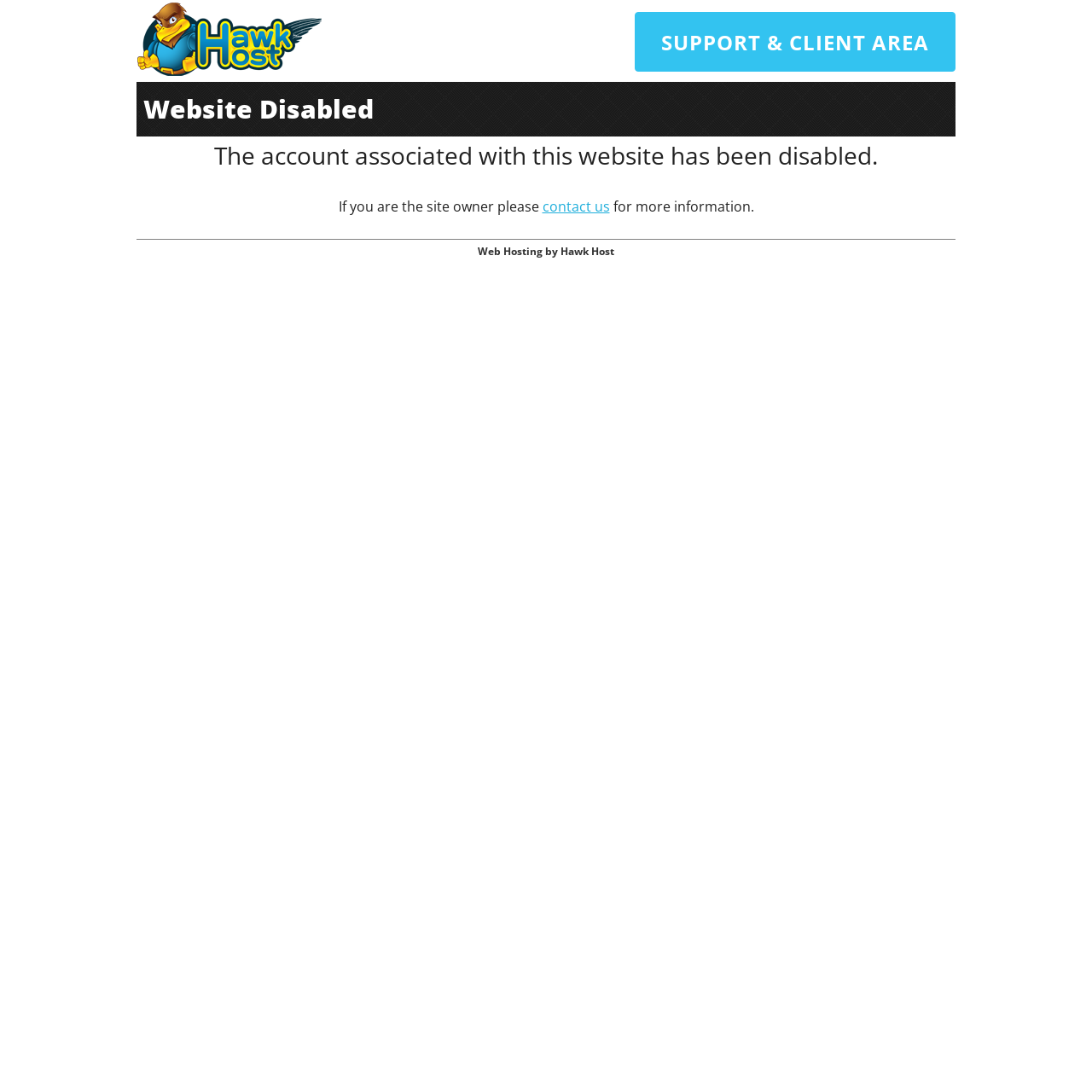Predict the bounding box coordinates of the UI element that matches this description: "contact us". The coordinates should be in the format [left, top, right, bottom] with each value between 0 and 1.

[0.496, 0.18, 0.558, 0.197]